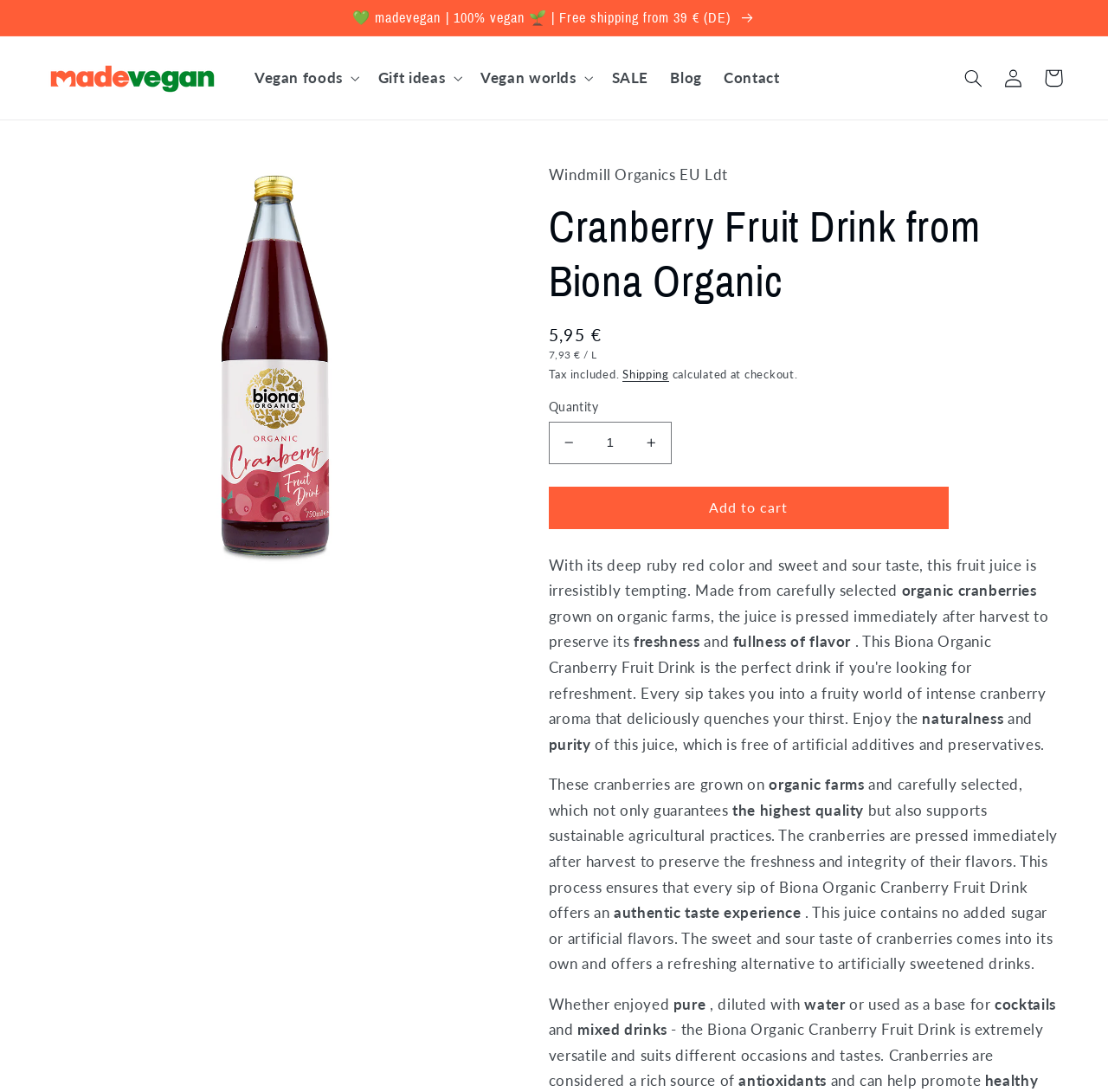Please find the bounding box coordinates of the section that needs to be clicked to achieve this instruction: "Learn more about shipping".

[0.562, 0.337, 0.604, 0.349]